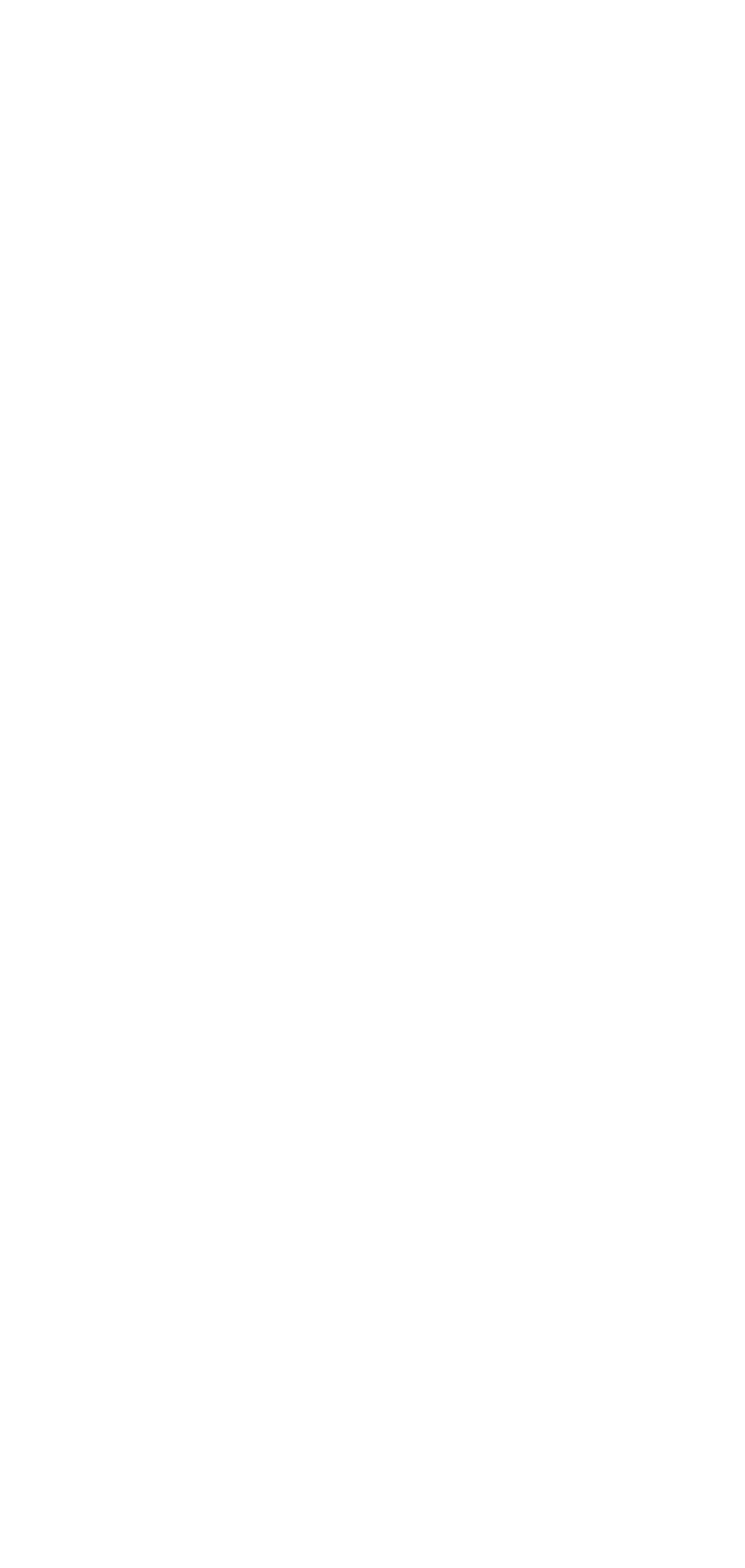Identify the bounding box coordinates for the UI element described as follows: "More articles by Matt". Ensure the coordinates are four float numbers between 0 and 1, formatted as [left, top, right, bottom].

[0.062, 0.39, 0.461, 0.414]